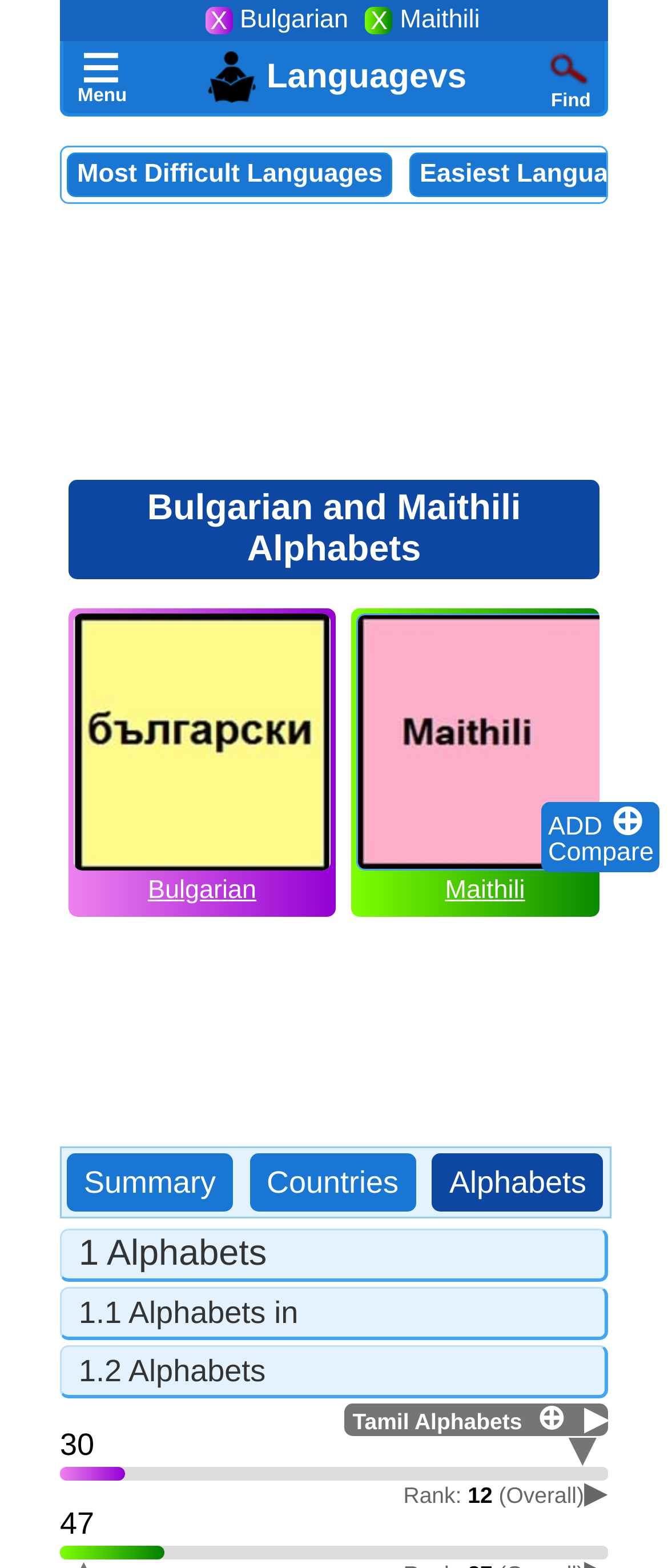Please specify the bounding box coordinates of the clickable section necessary to execute the following command: "Click on the link to Tsinghua University".

None